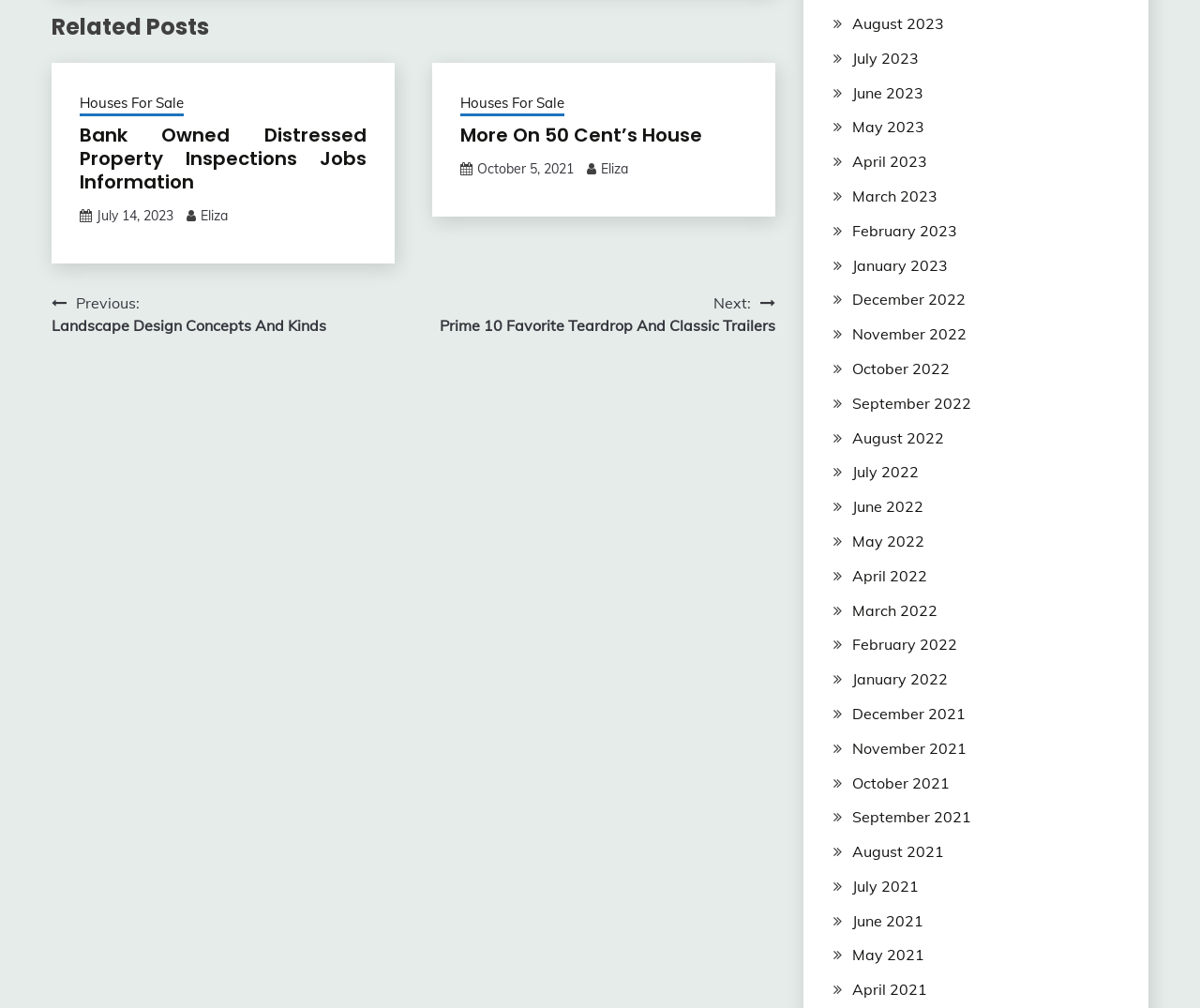Could you indicate the bounding box coordinates of the region to click in order to complete this instruction: "Read about Bank Owned Distressed Property Inspections Jobs Information".

[0.066, 0.121, 0.305, 0.193]